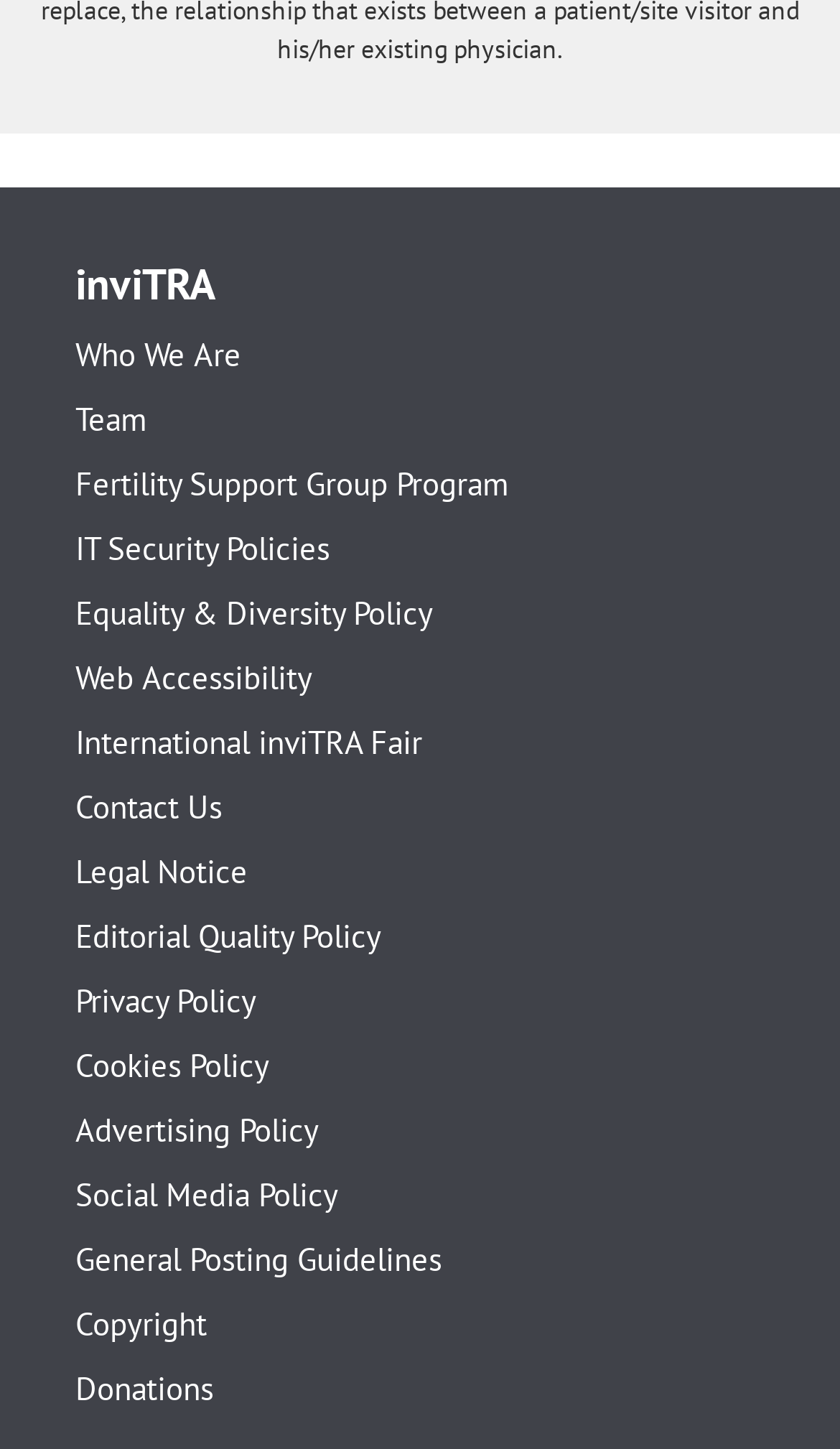How many links are in the webpage?
Look at the image and respond with a single word or a short phrase.

21